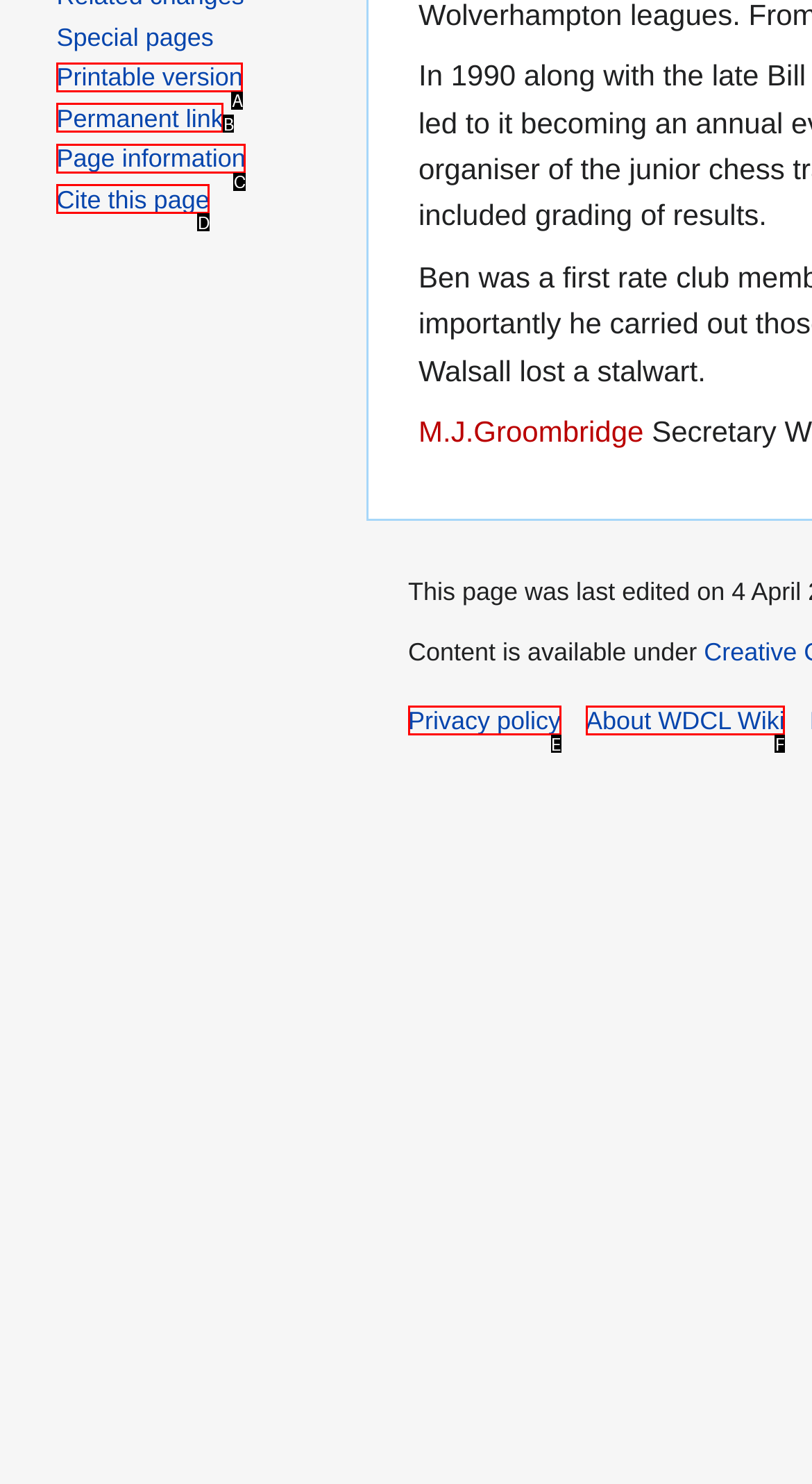Select the HTML element that matches the description: Cite this page
Respond with the letter of the correct choice from the given options directly.

D